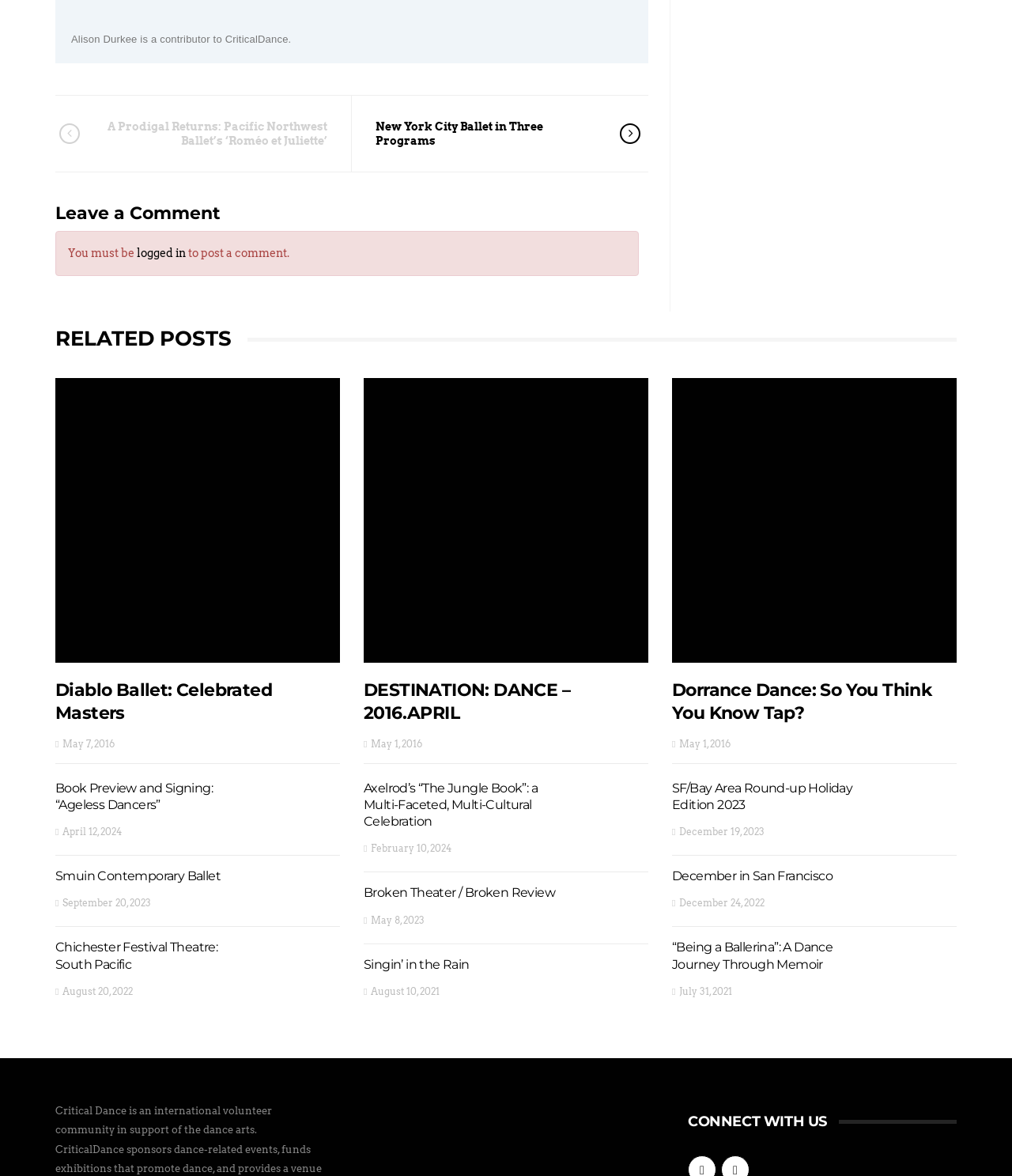Provide the bounding box coordinates, formatted as (top-left x, top-left y, bottom-right x, bottom-right y), with all values being floating point numbers between 0 and 1. Identify the bounding box of the UI element that matches the description: title="DESTINATION: DANCE – 2016.APRIL"

[0.359, 0.321, 0.641, 0.564]